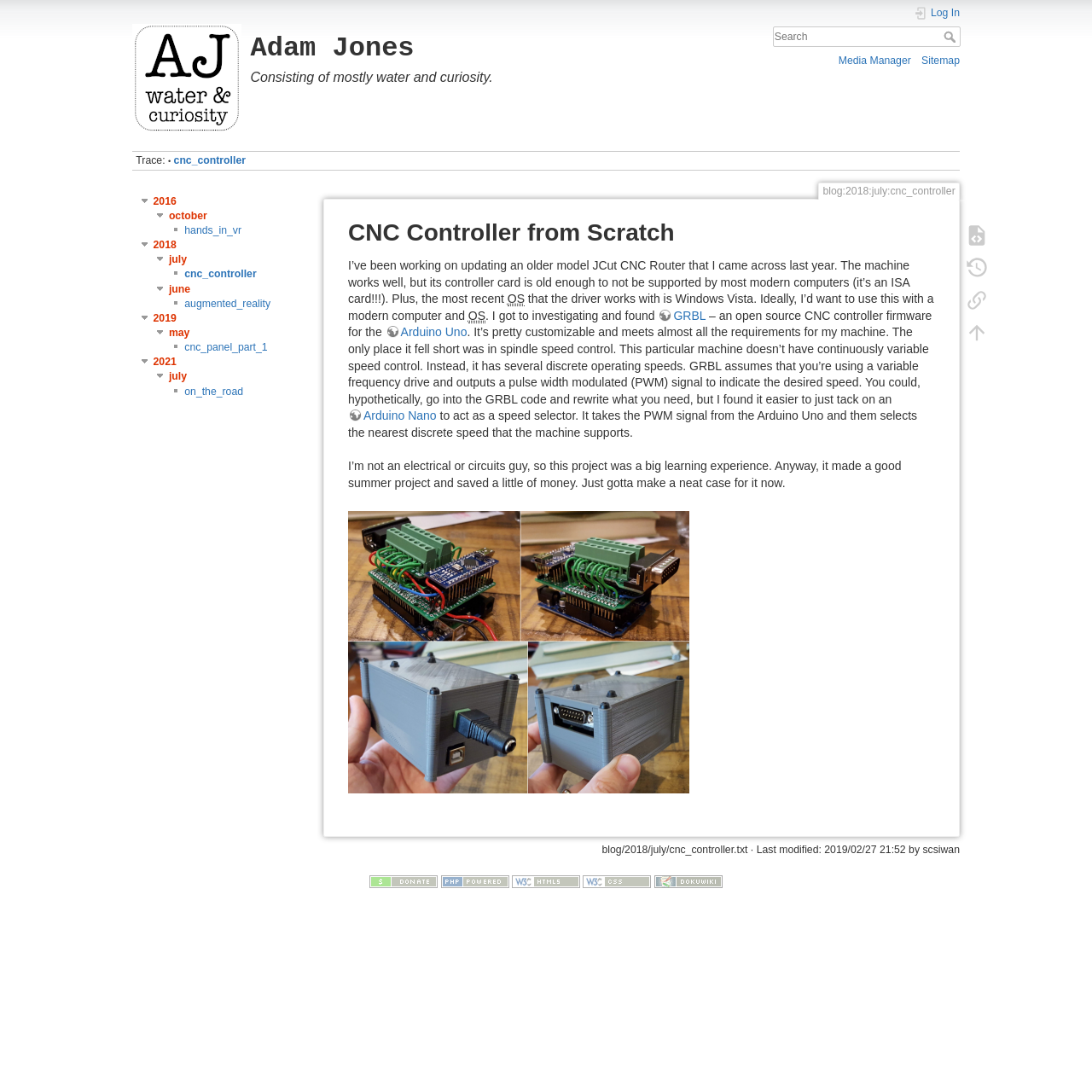Find the bounding box coordinates of the area to click in order to follow the instruction: "Log in to the website".

[0.837, 0.005, 0.879, 0.019]